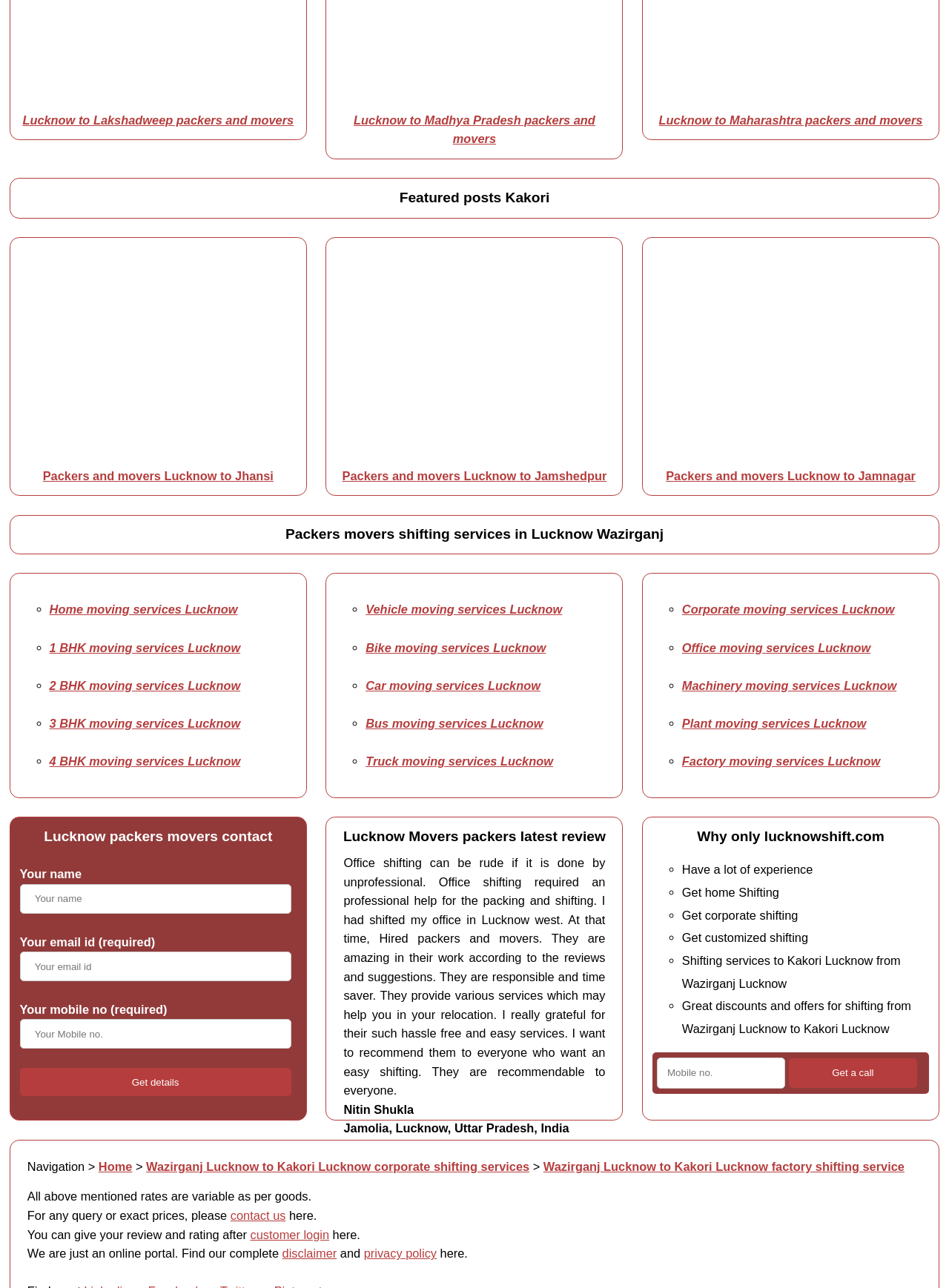Predict the bounding box of the UI element based on this description: "Dec 2013".

None